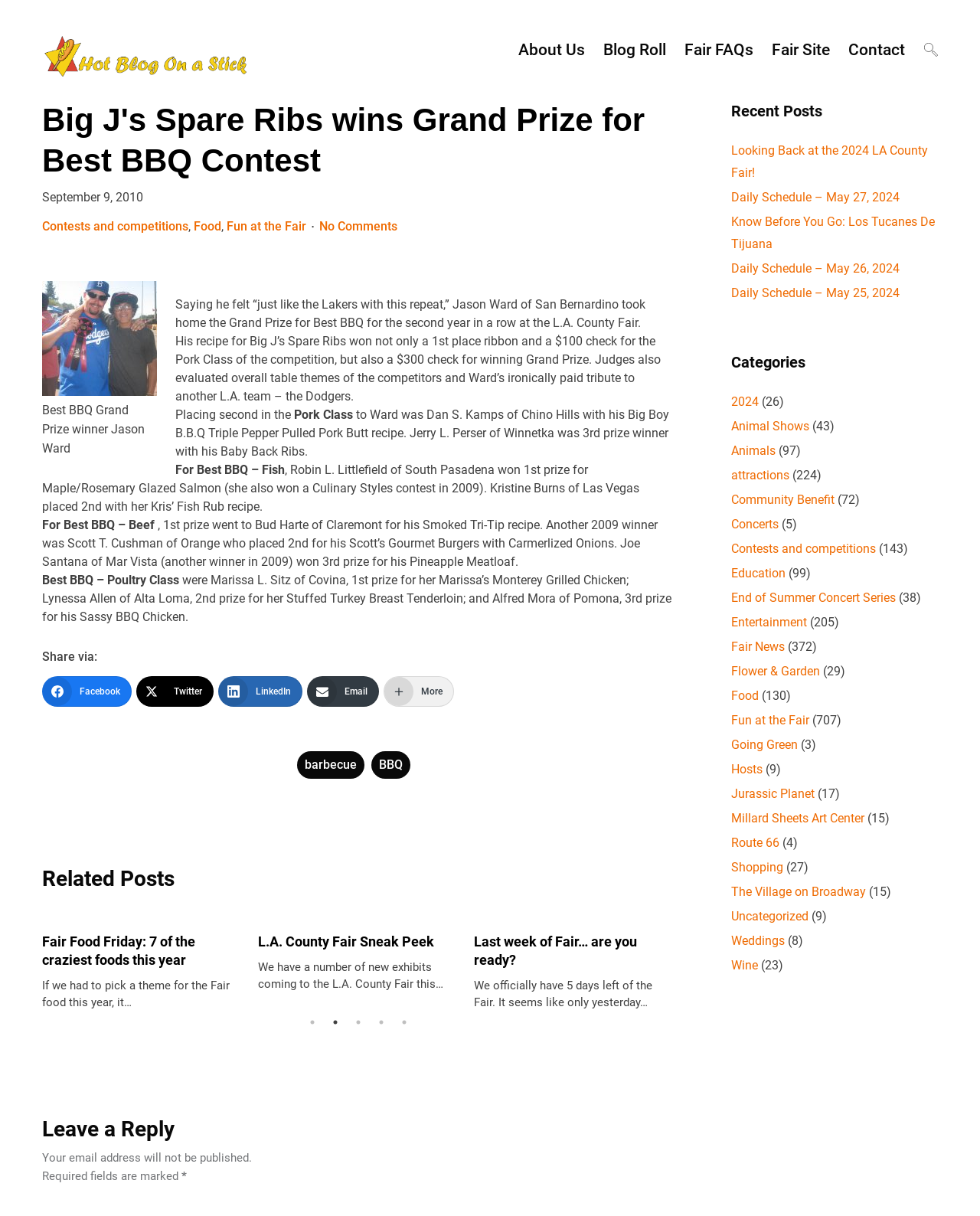Answer the question with a brief word or phrase:
How many related posts are listed in the webpage?

3